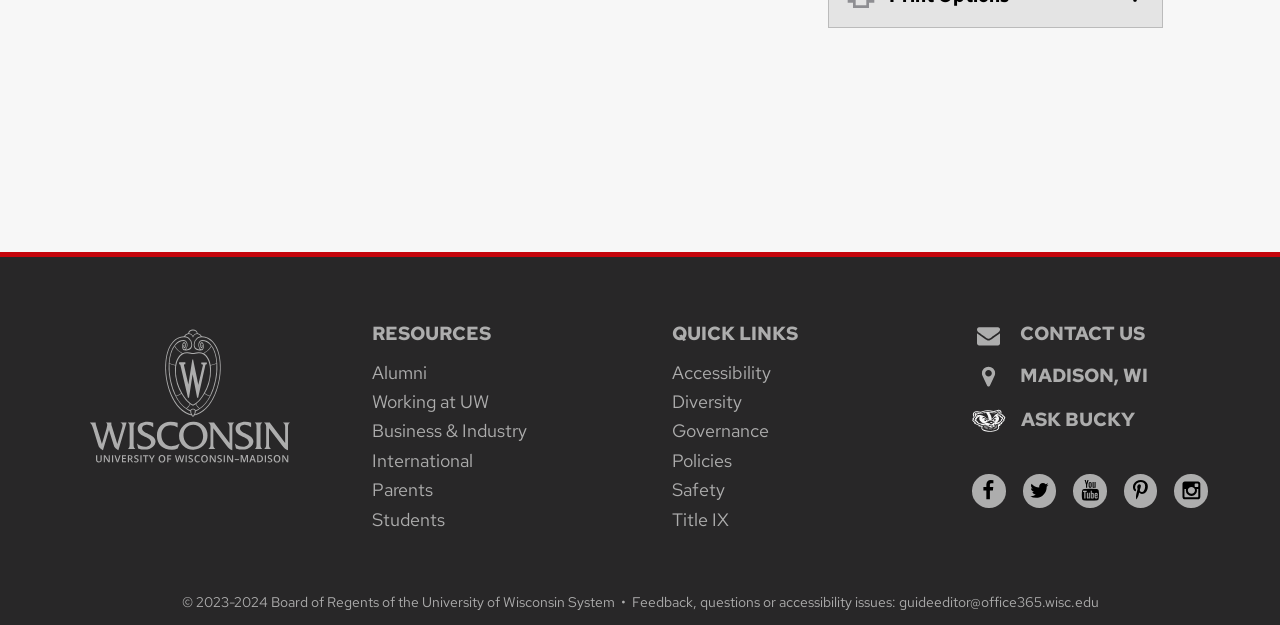Indicate the bounding box coordinates of the element that must be clicked to execute the instruction: "Follow University on Facebook". The coordinates should be given as four float numbers between 0 and 1, i.e., [left, top, right, bottom].

[0.759, 0.758, 0.786, 0.812]